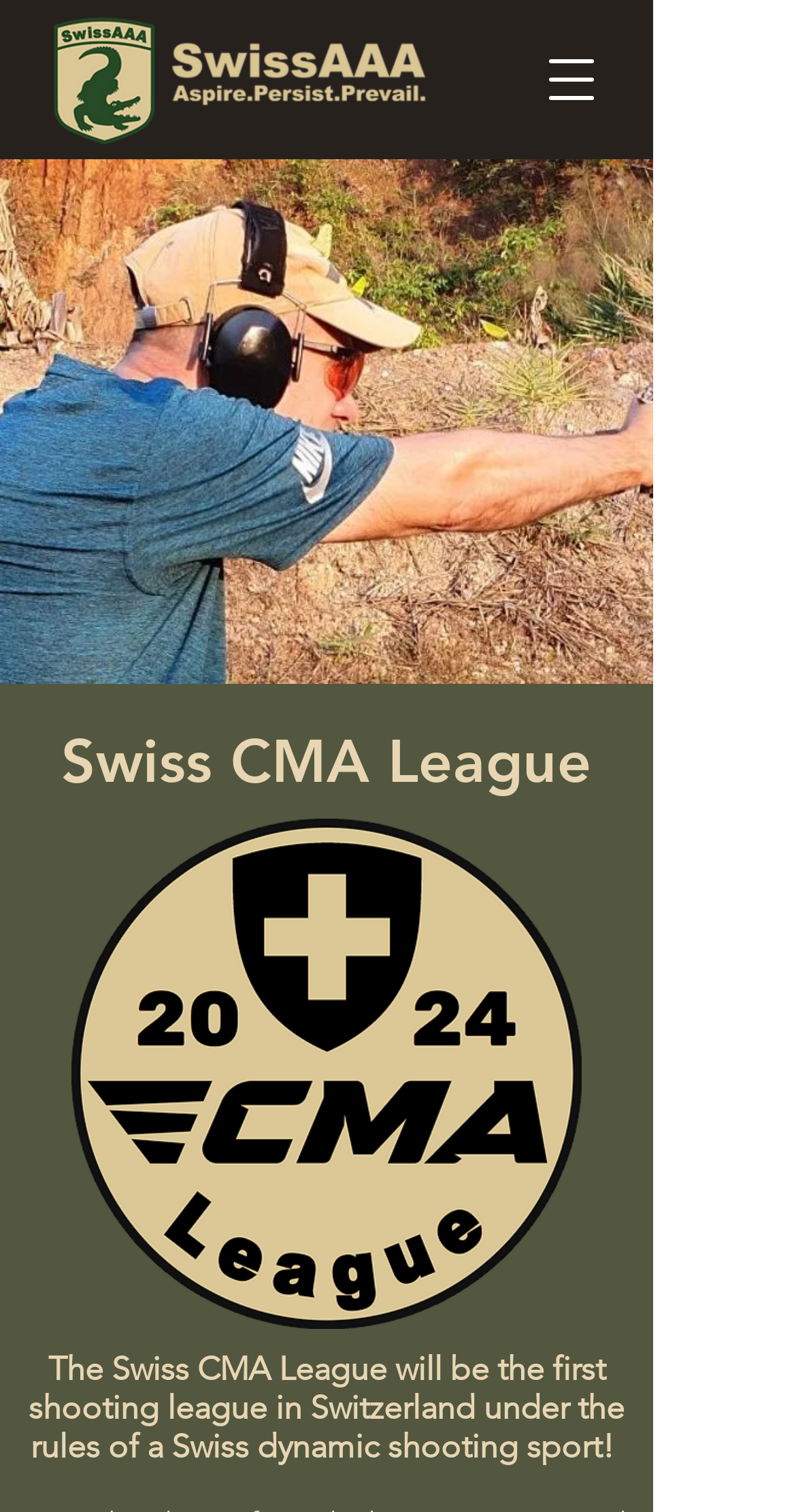Determine the bounding box for the UI element that matches this description: "aria-label="Open navigation menu"".

[0.667, 0.026, 0.769, 0.08]